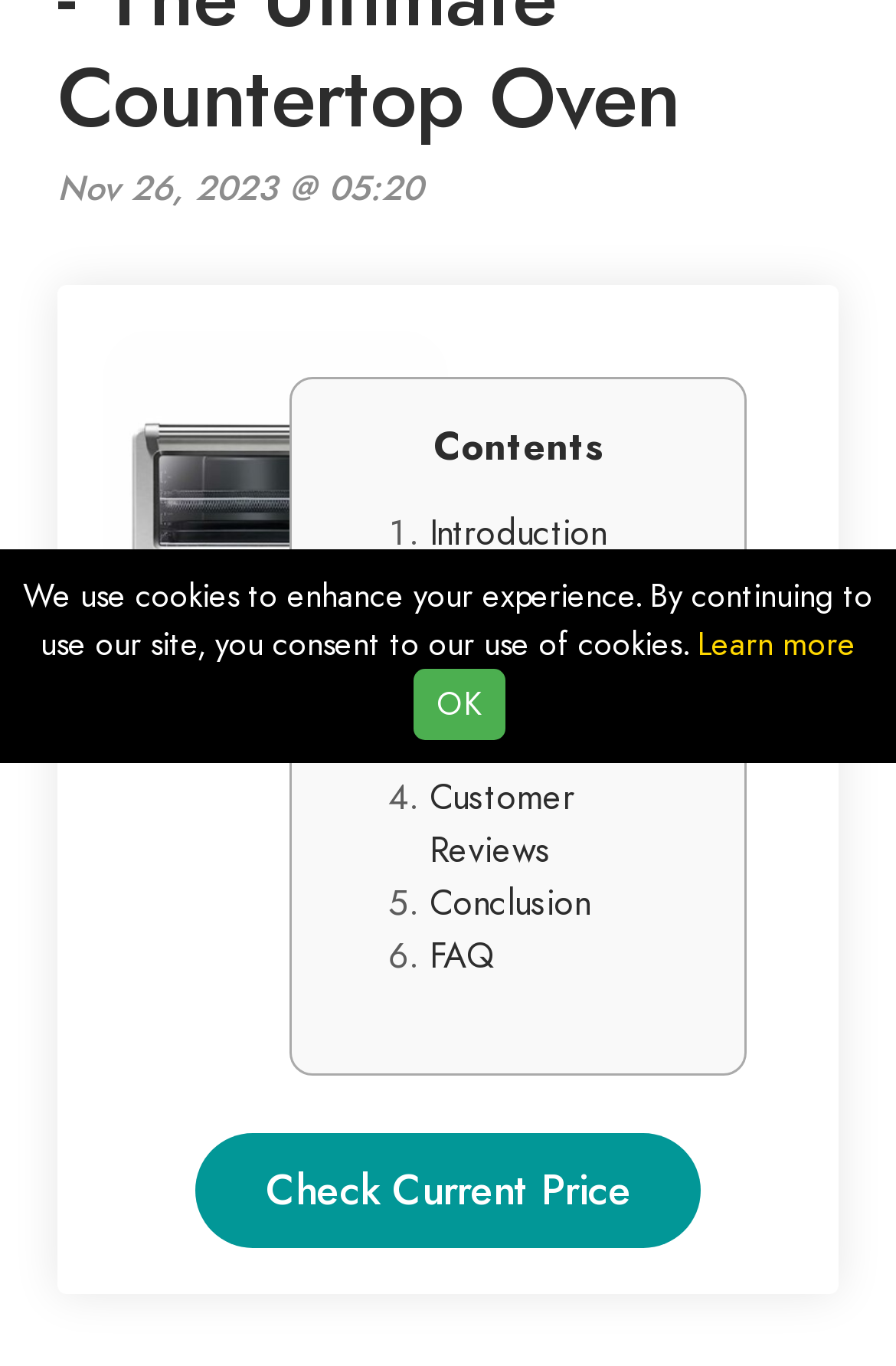Bounding box coordinates are to be given in the format (top-left x, top-left y, bottom-right x, bottom-right y). All values must be floating point numbers between 0 and 1. Provide the bounding box coordinate for the UI element described as: January 11, 2024

None